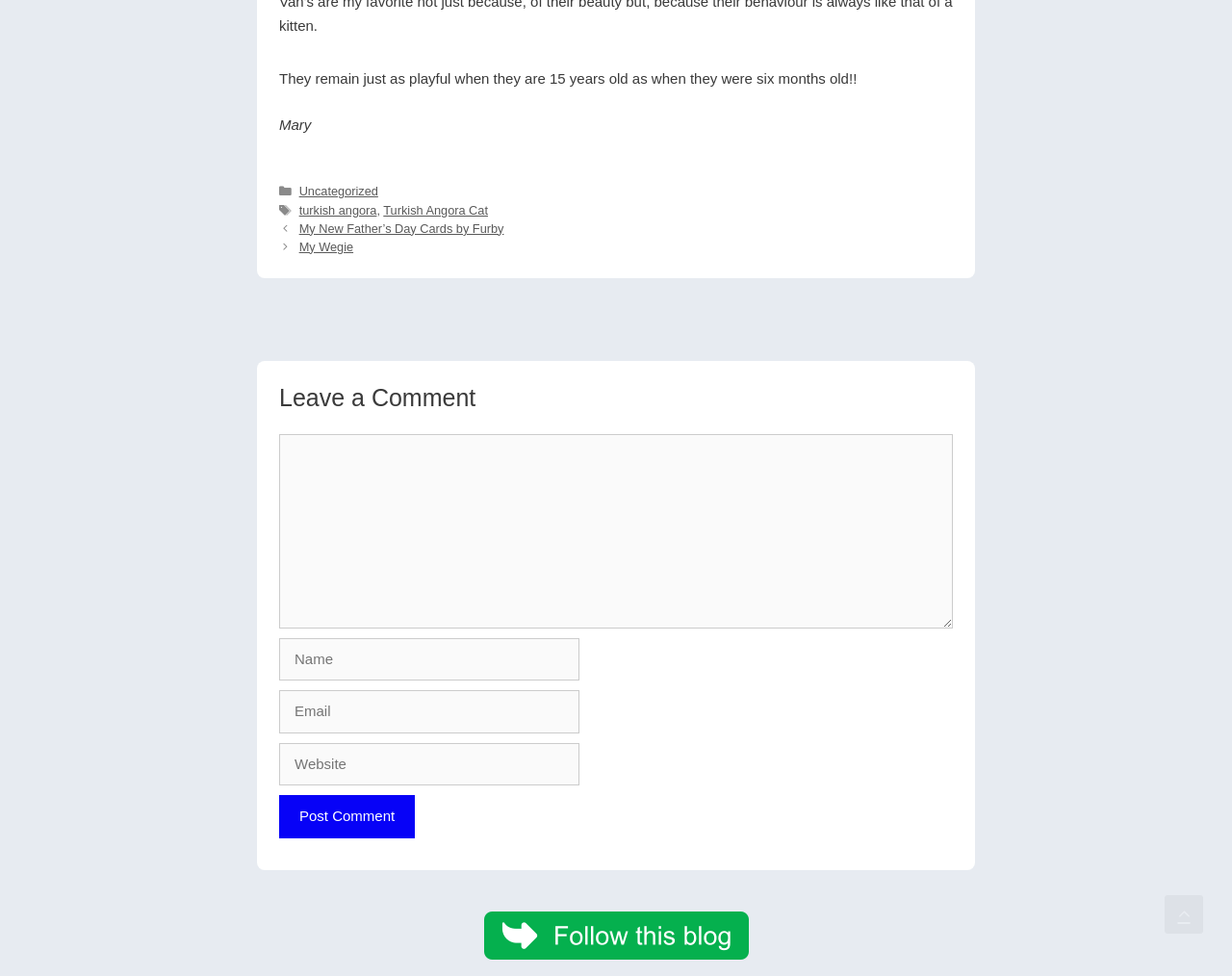Identify the bounding box coordinates of the HTML element based on this description: "parent_node: Comment name="author" placeholder="Name"".

[0.227, 0.654, 0.47, 0.698]